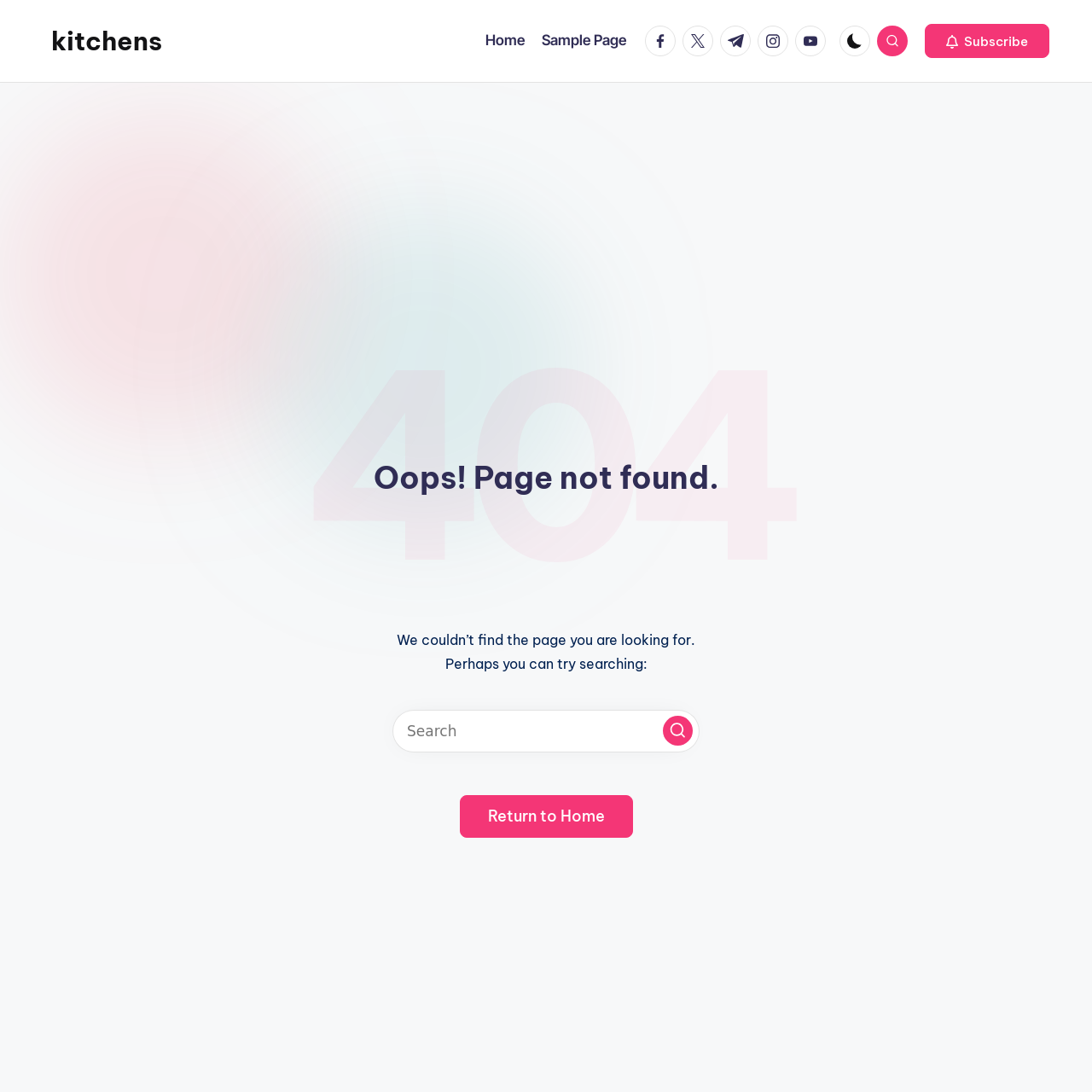Determine the bounding box coordinates for the element that should be clicked to follow this instruction: "search". The coordinates should be given as four float numbers between 0 and 1, in the format [left, top, right, bottom].

[0.803, 0.023, 0.831, 0.052]